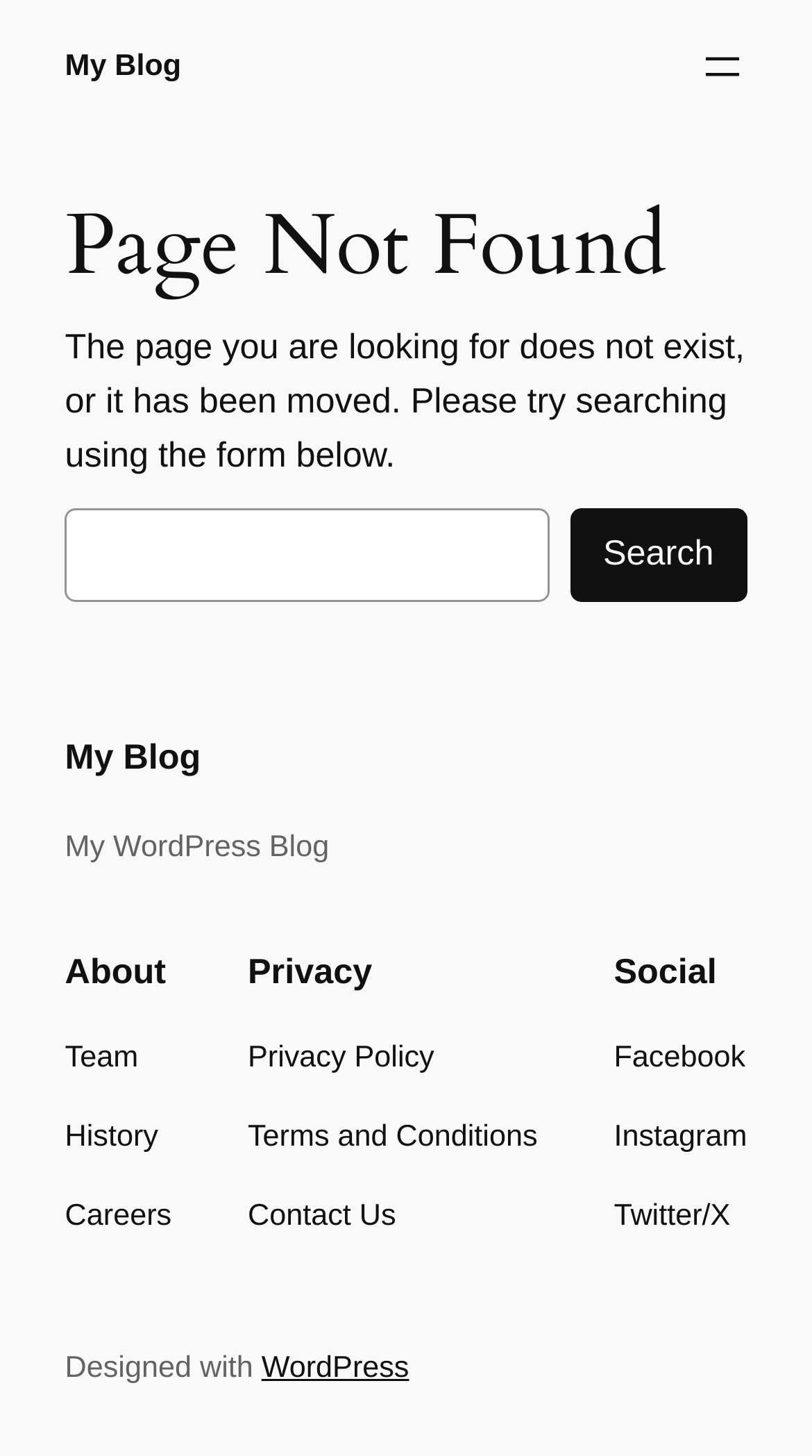Determine the bounding box coordinates for the area you should click to complete the following instruction: "Go to My Blog".

[0.08, 0.034, 0.223, 0.057]